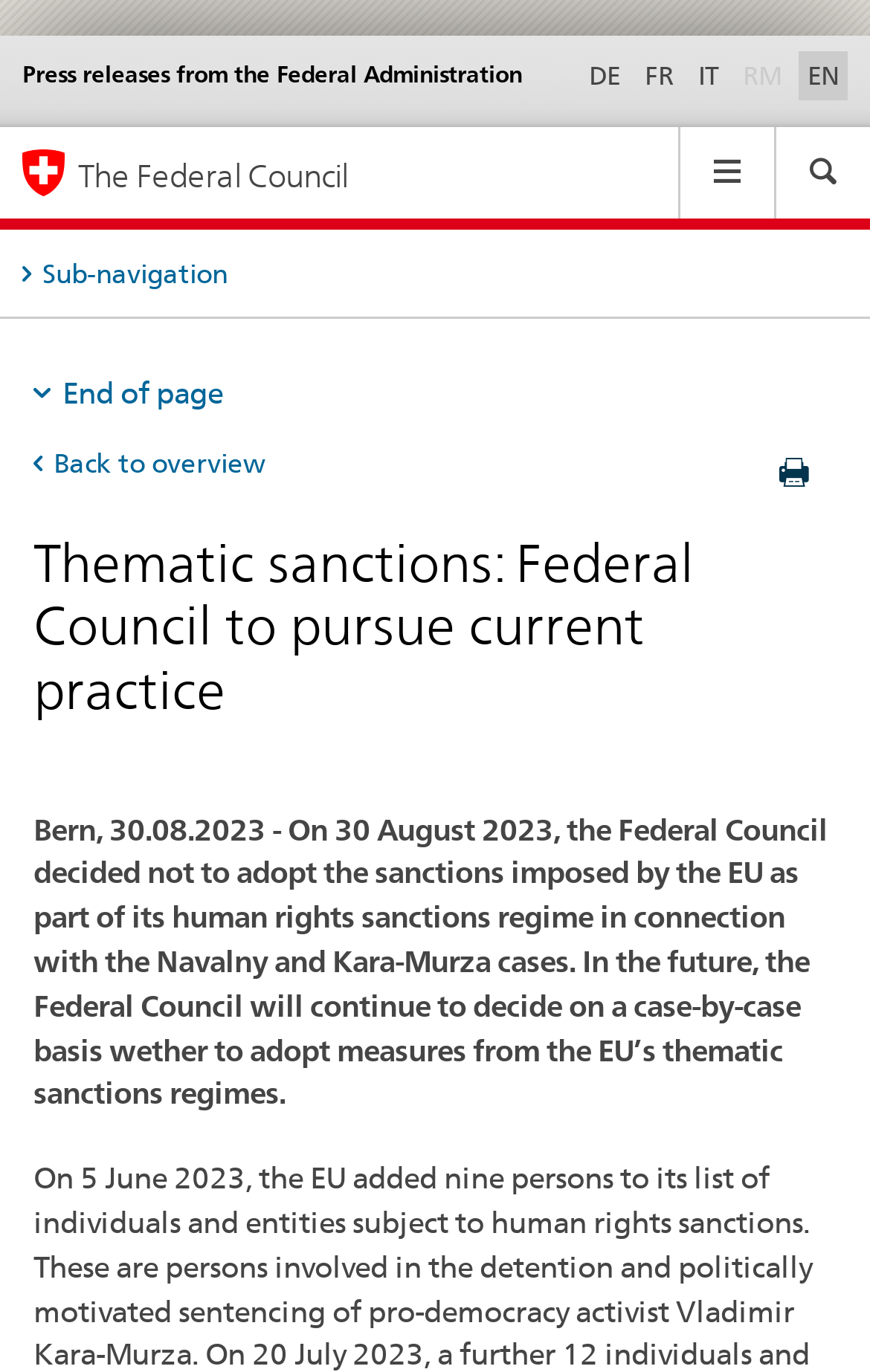What is the name of the council mentioned?
Please answer the question with a detailed response using the information from the screenshot.

I found the name of the council mentioned in the image description, which is 'The Federal Council'.